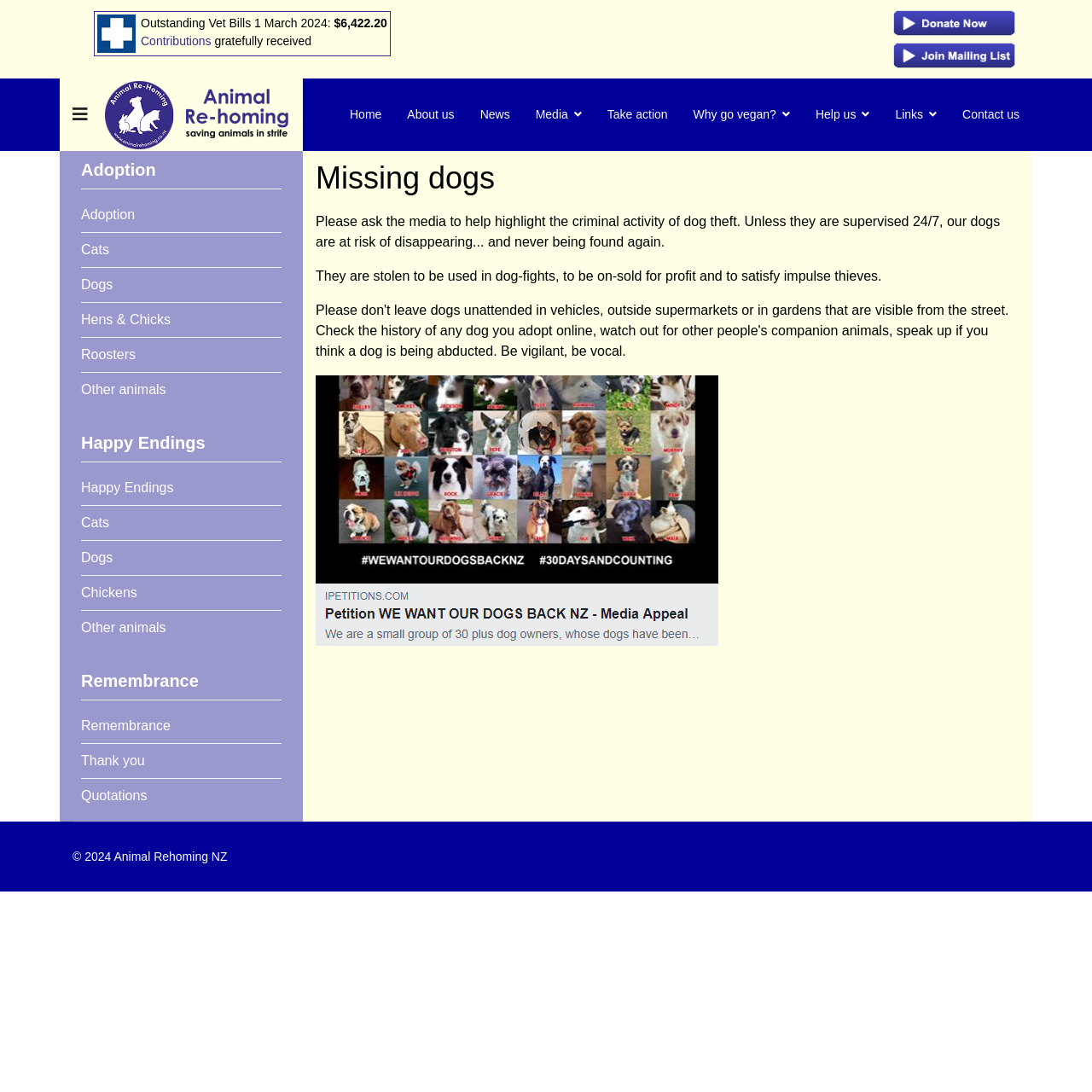Can you find the bounding box coordinates for the element to click on to achieve the instruction: "Click on the 'alt' link"?

[0.289, 0.46, 0.658, 0.473]